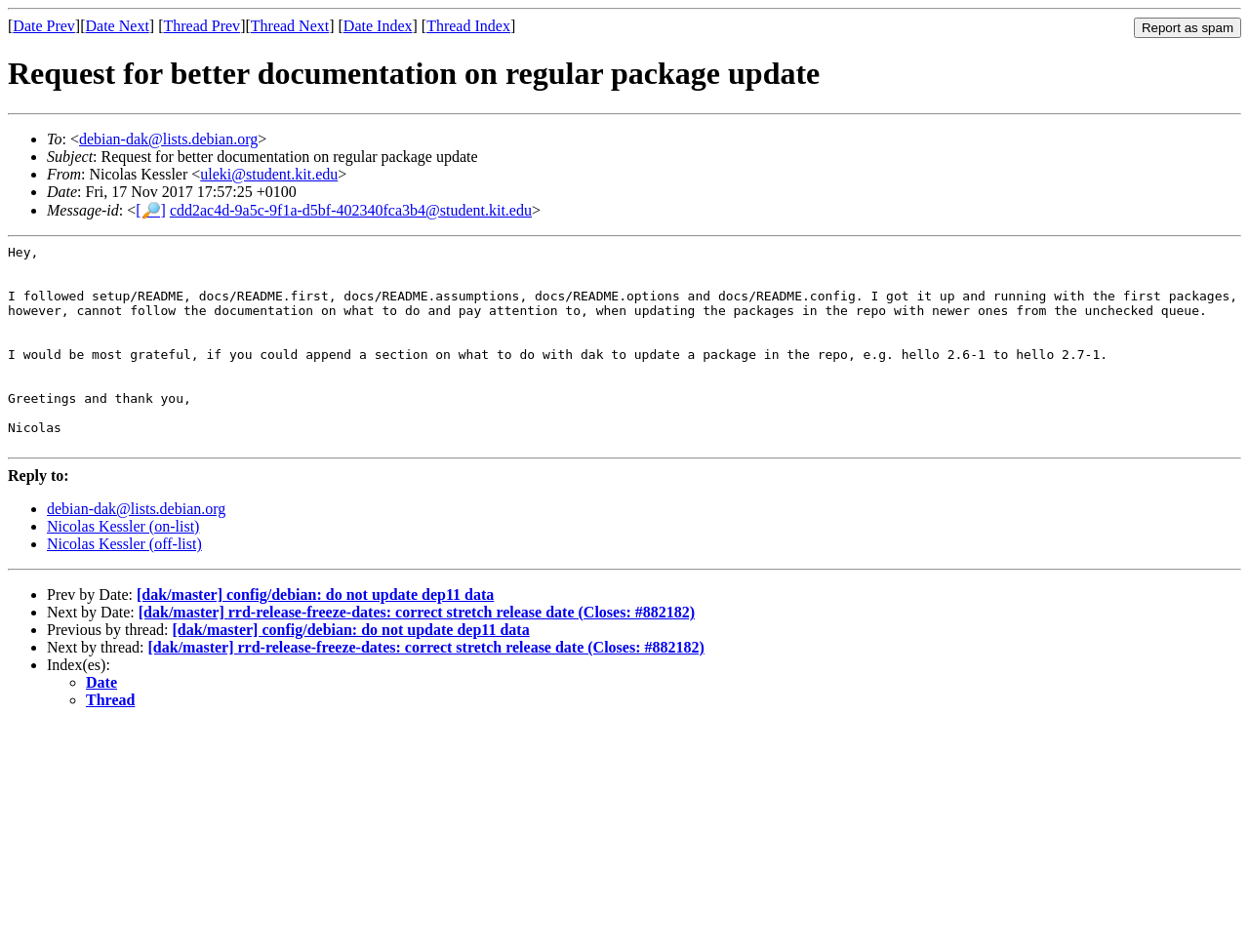What is the sender's email address?
Based on the image, provide your answer in one word or phrase.

uleki@student.kit.edu